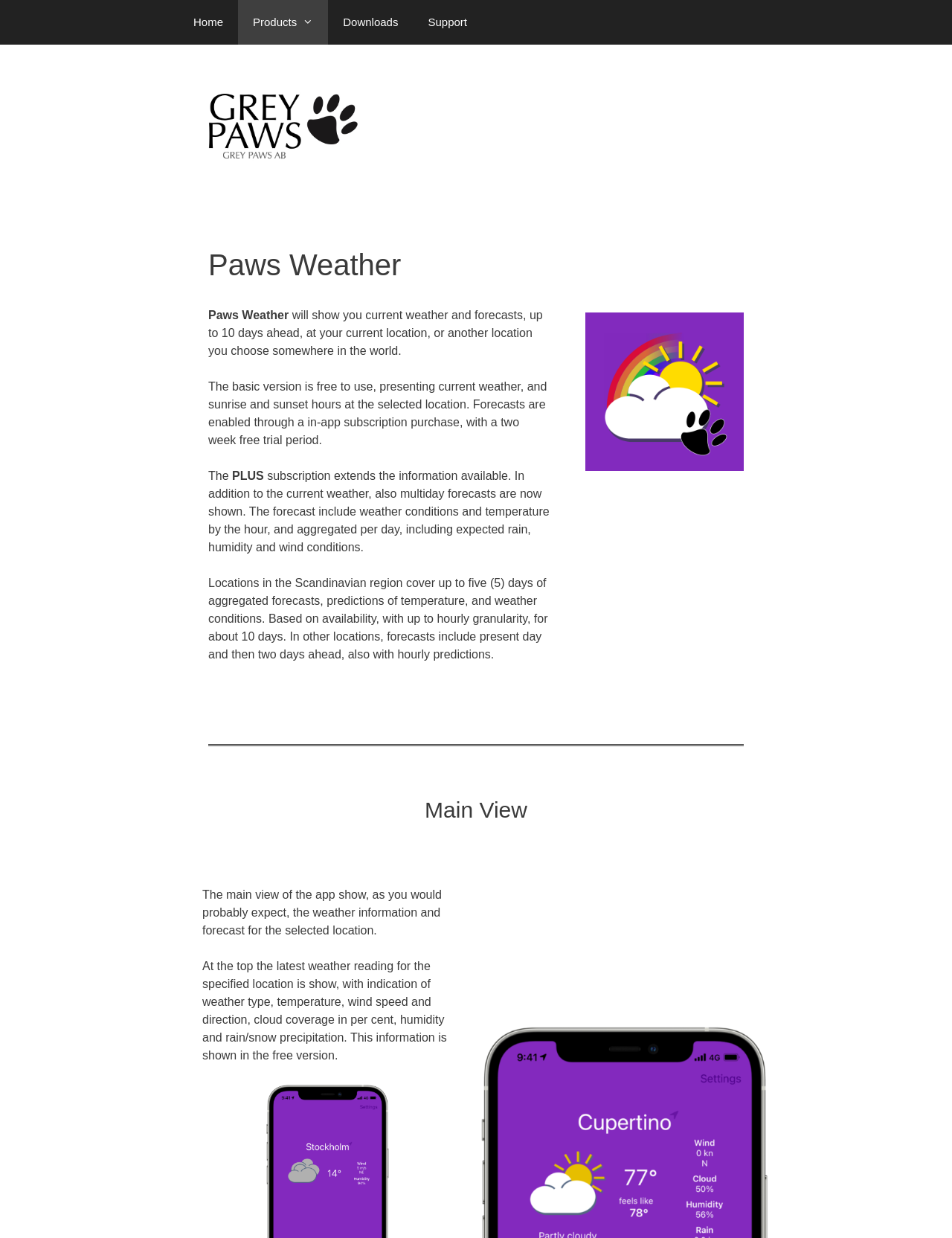What is shown at the top of the main view of the app?
Refer to the screenshot and answer in one word or phrase.

latest weather reading